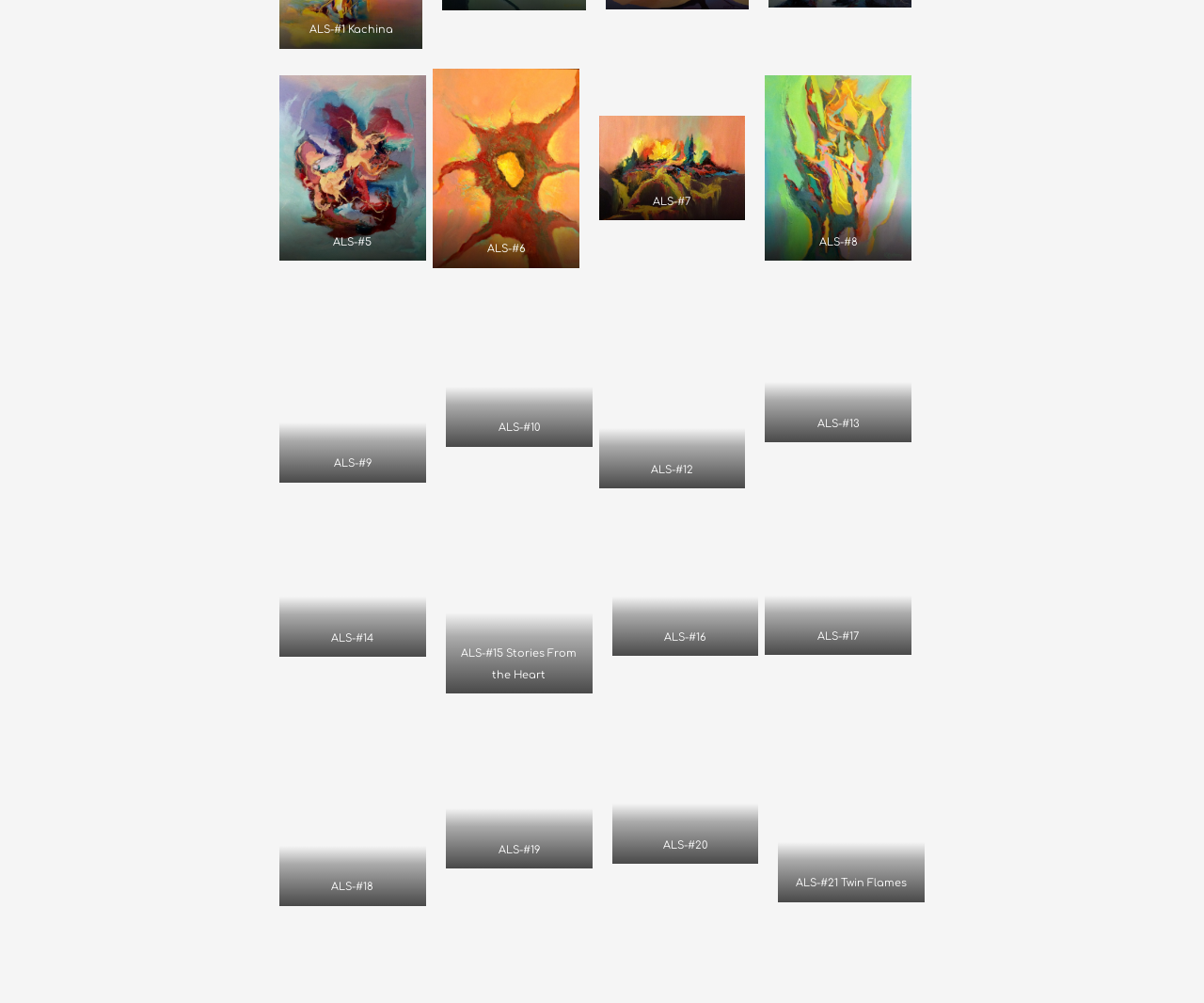Locate the bounding box coordinates of the area where you should click to accomplish the instruction: "view Twin Flames".

[0.646, 0.715, 0.768, 0.899]